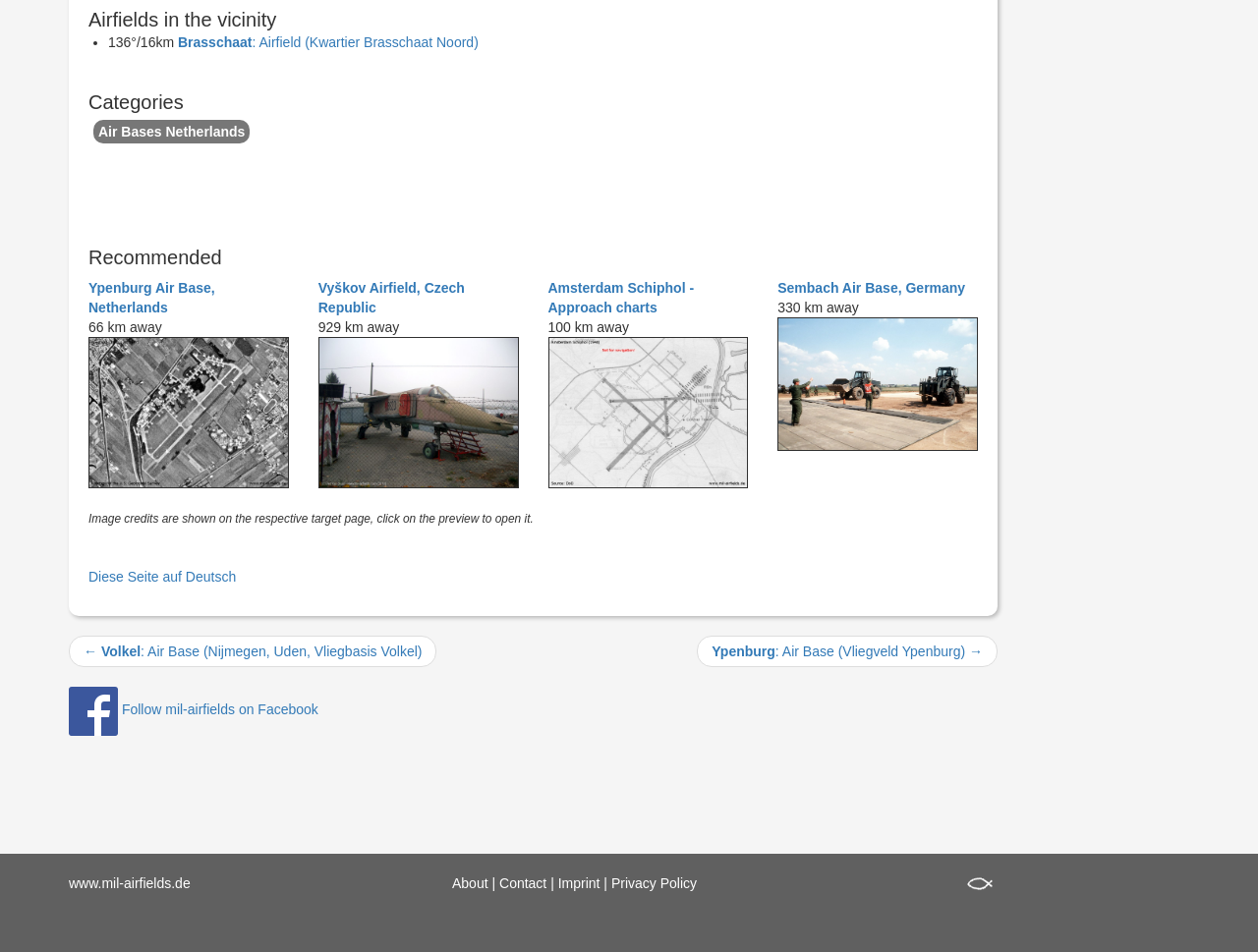Determine the coordinates of the bounding box for the clickable area needed to execute this instruction: "Follow mil-airfields on Facebook".

[0.055, 0.737, 0.253, 0.754]